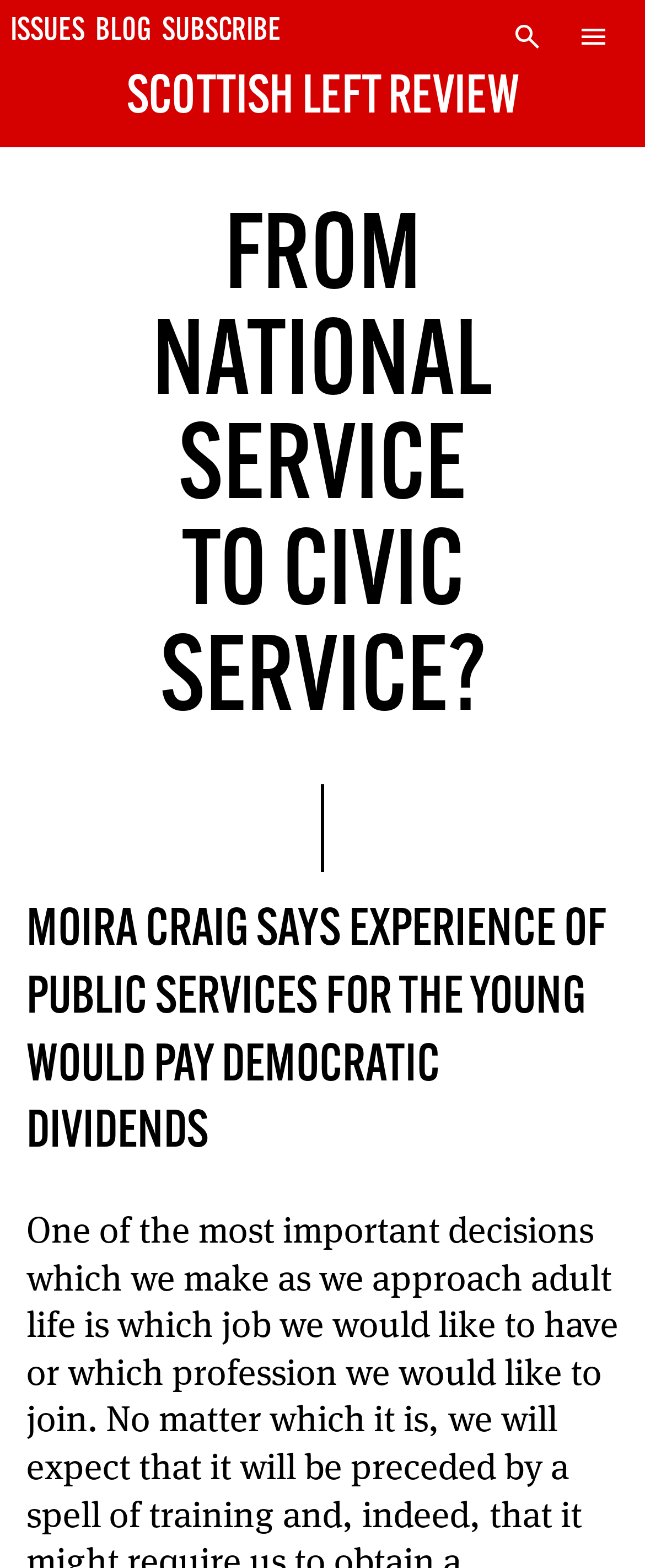Locate the bounding box coordinates of the area to click to fulfill this instruction: "Read the latest issue". The bounding box should be presented as four float numbers between 0 and 1, in the order [left, top, right, bottom].

[0.504, 0.51, 0.959, 0.59]